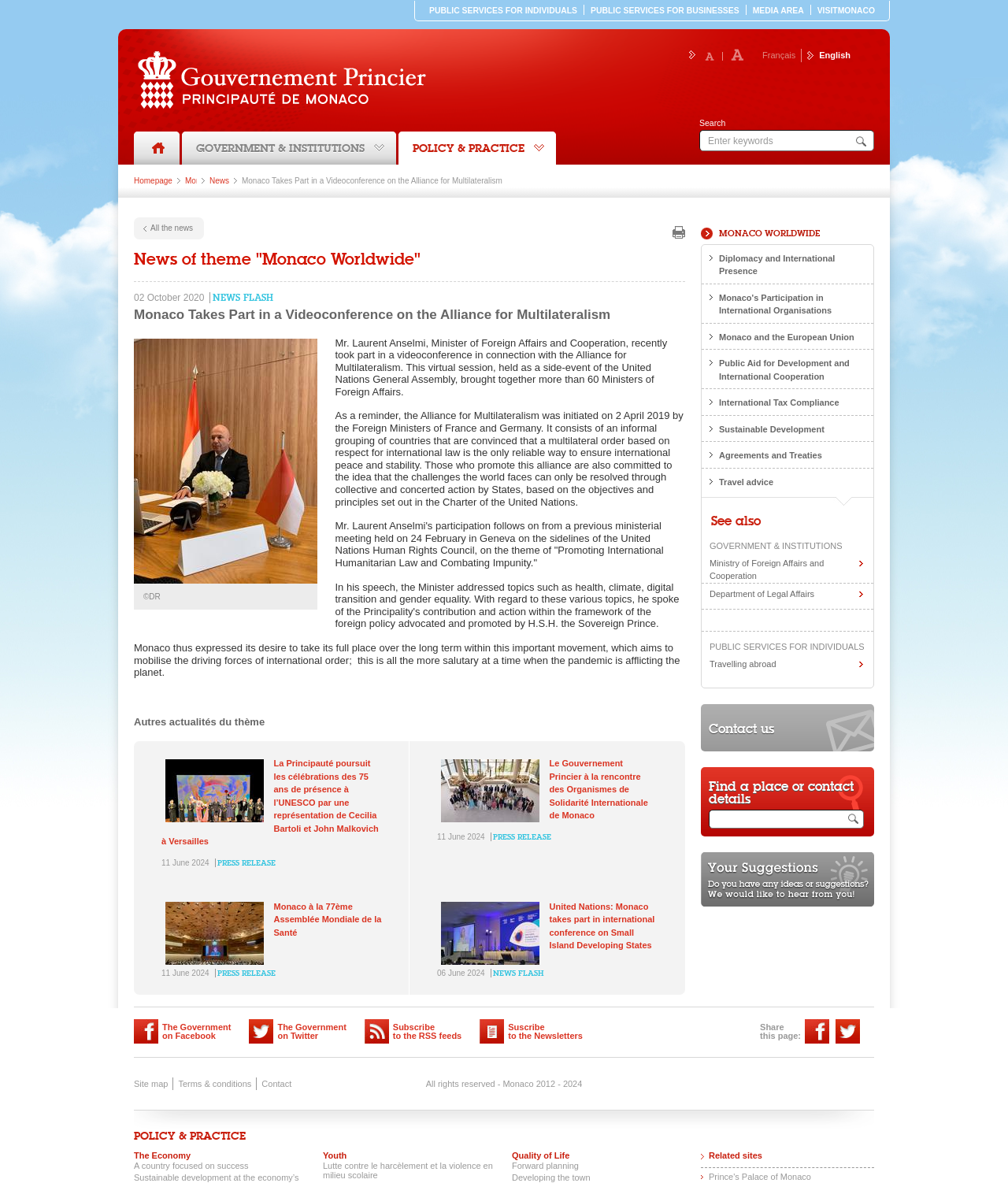Please identify the bounding box coordinates of the clickable area that will fulfill the following instruction: "Go to main content". The coordinates should be in the format of four float numbers between 0 and 1, i.e., [left, top, right, bottom].

[0.14, 0.011, 0.198, 0.198]